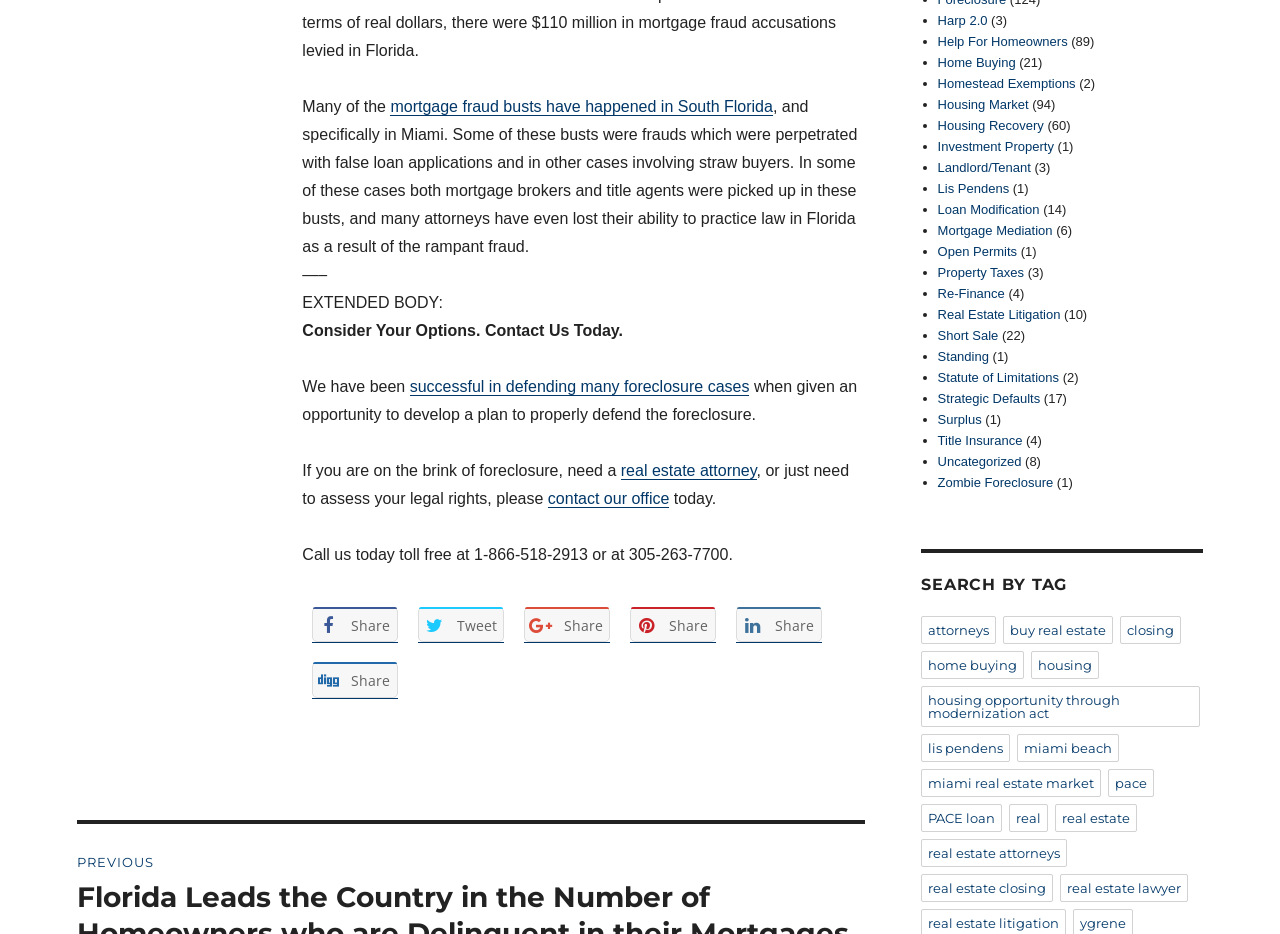Find the coordinates for the bounding box of the element with this description: "real".

[0.788, 0.86, 0.819, 0.89]